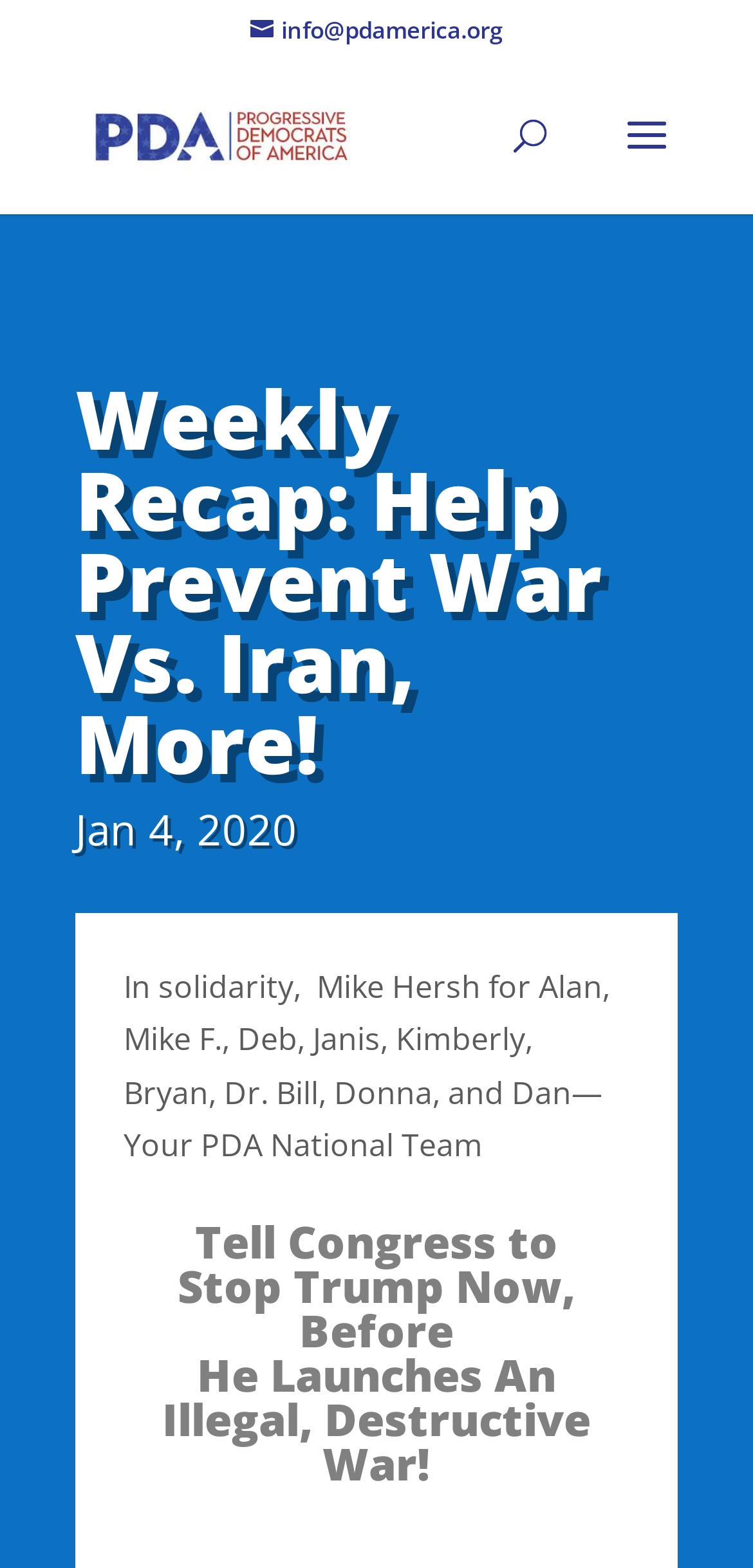Using the element description alt="Burger", predict the bounding box coordinates for the UI element. Provide the coordinates in (top-left x, top-left y, bottom-right x, bottom-right y) format with values ranging from 0 to 1.

None